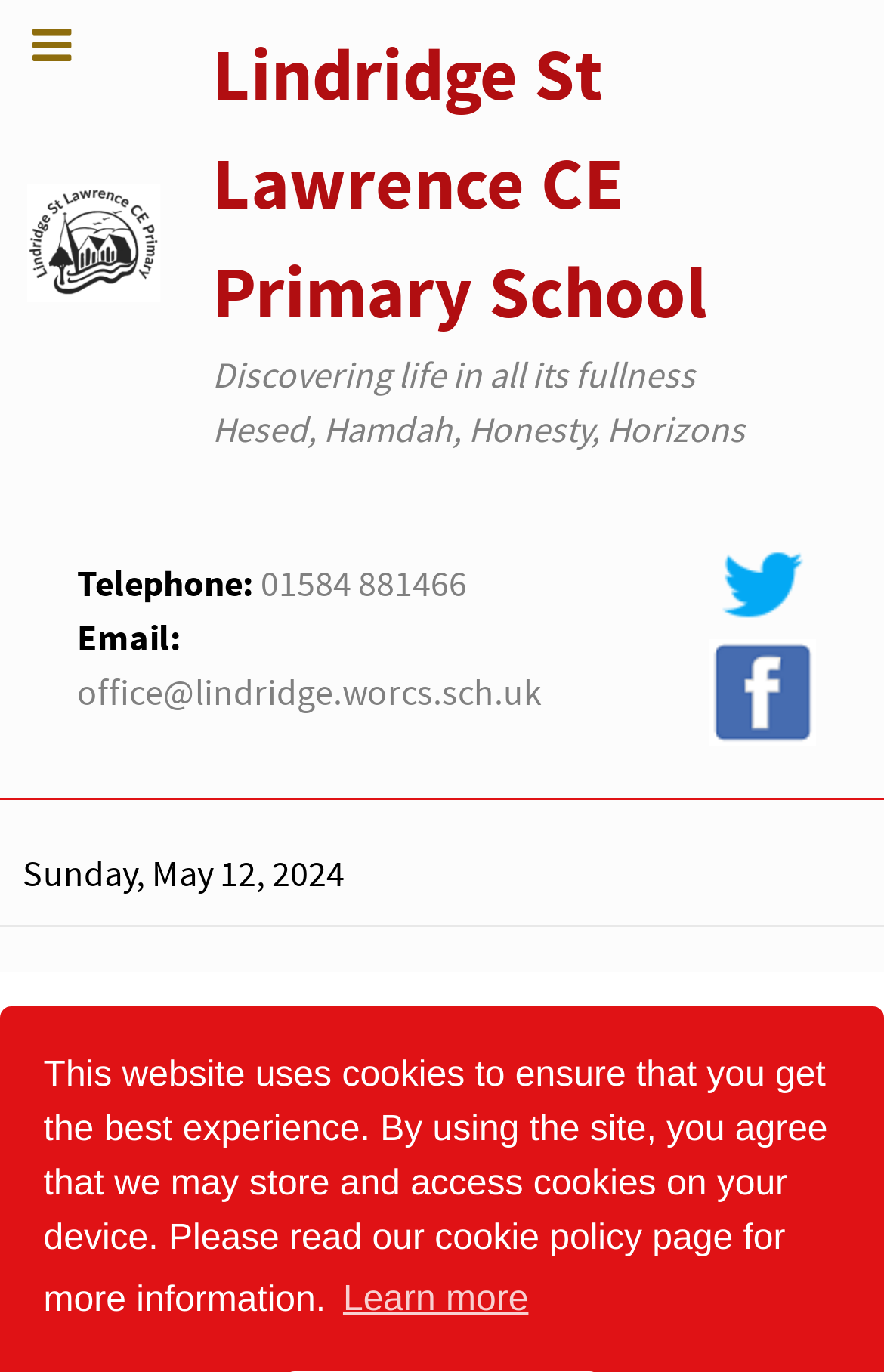What is the school's phone number?
Can you provide an in-depth and detailed response to the question?

I found the phone number by looking at the static text elements on the webpage. Specifically, I found the text 'Telephone:' and then looked for the corresponding phone number, which is '01584 881466'.